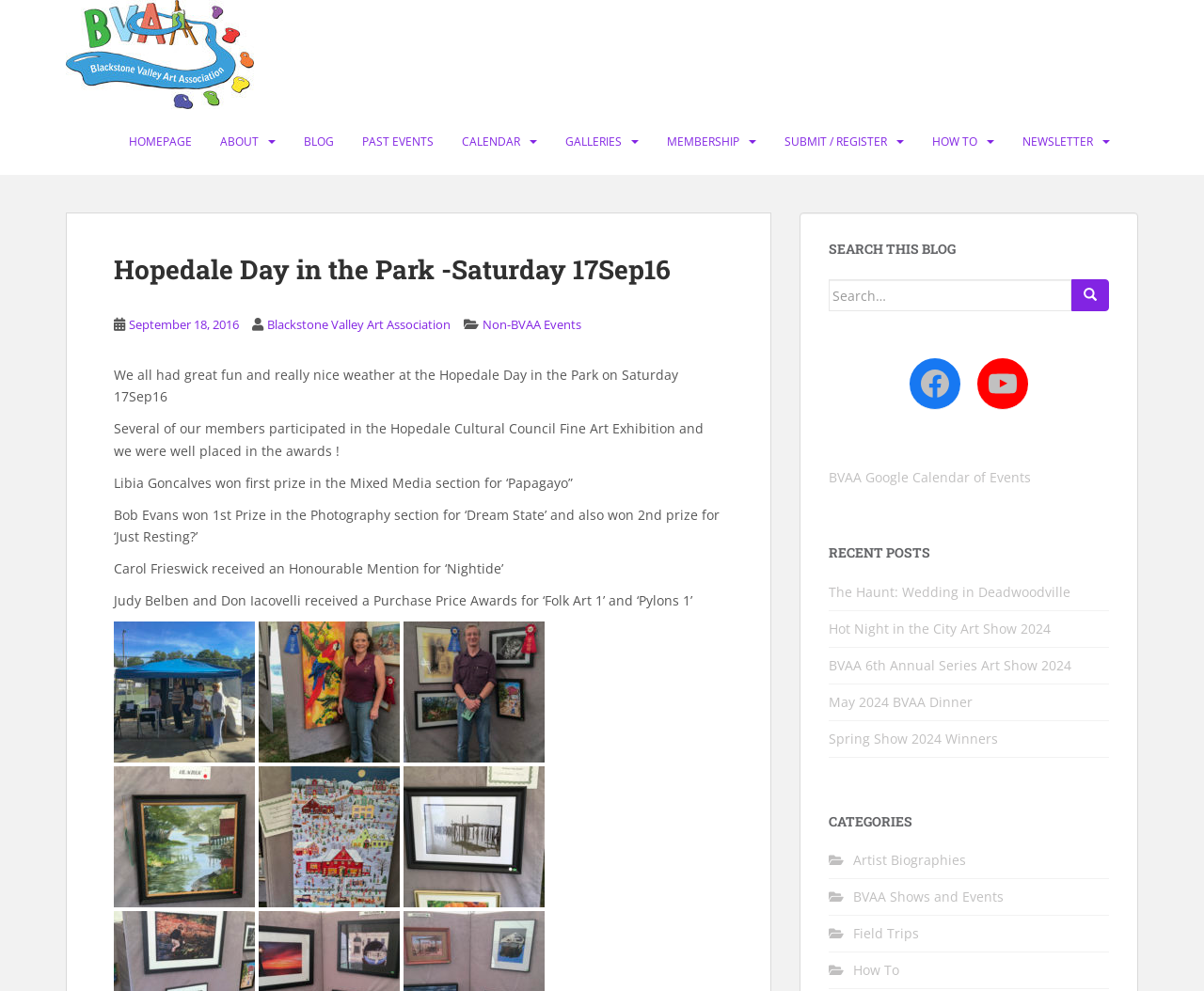Find the bounding box coordinates of the area to click in order to follow the instruction: "Search for something".

[0.688, 0.282, 0.921, 0.314]